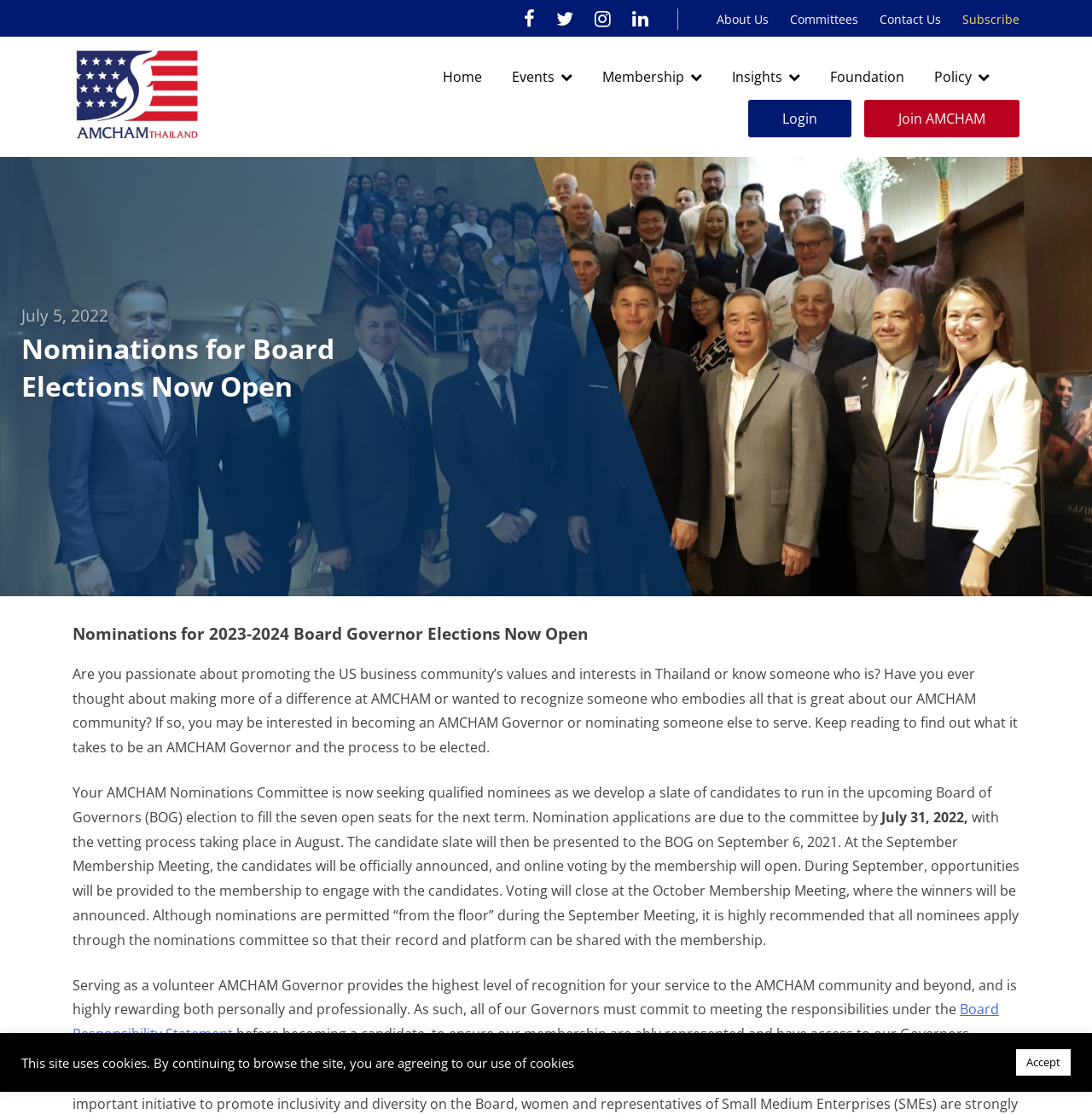Give a comprehensive overview of the webpage, including key elements.

The webpage is about the American Chamber of Commerce in Thailand (AMCHAM) and its board election nominations. At the top of the page, there is a navigation menu with links to "About Us", "Committees", "Contact Us", and "Subscribe". Below the navigation menu, there is a logo of AMCHAM Thailand on the left side, and a set of links to different sections of the website, including "Home", "Events", "Membership", "Insights", "Foundation", and "Policy".

The main content of the page is about the nominations for the board elections. There is a heading that reads "Nominations for Board Elections Now Open" and a subheading that provides more details about the election process. Below the headings, there is a paragraph of text that explains the purpose of the election and the role of the AMCHAM Governors. The text also provides information about the nomination process, including the deadline for submitting applications and the vetting process.

There are several paragraphs of text that provide more details about the election process, including the timeline for the election and the responsibilities of the AMCHAM Governors. There is also a link to a "Board Responsibility Statement" and an "online application" for those who are interested in running for the election.

At the bottom of the page, there is a notice about the use of cookies on the website, with a button to "Accept" the terms.